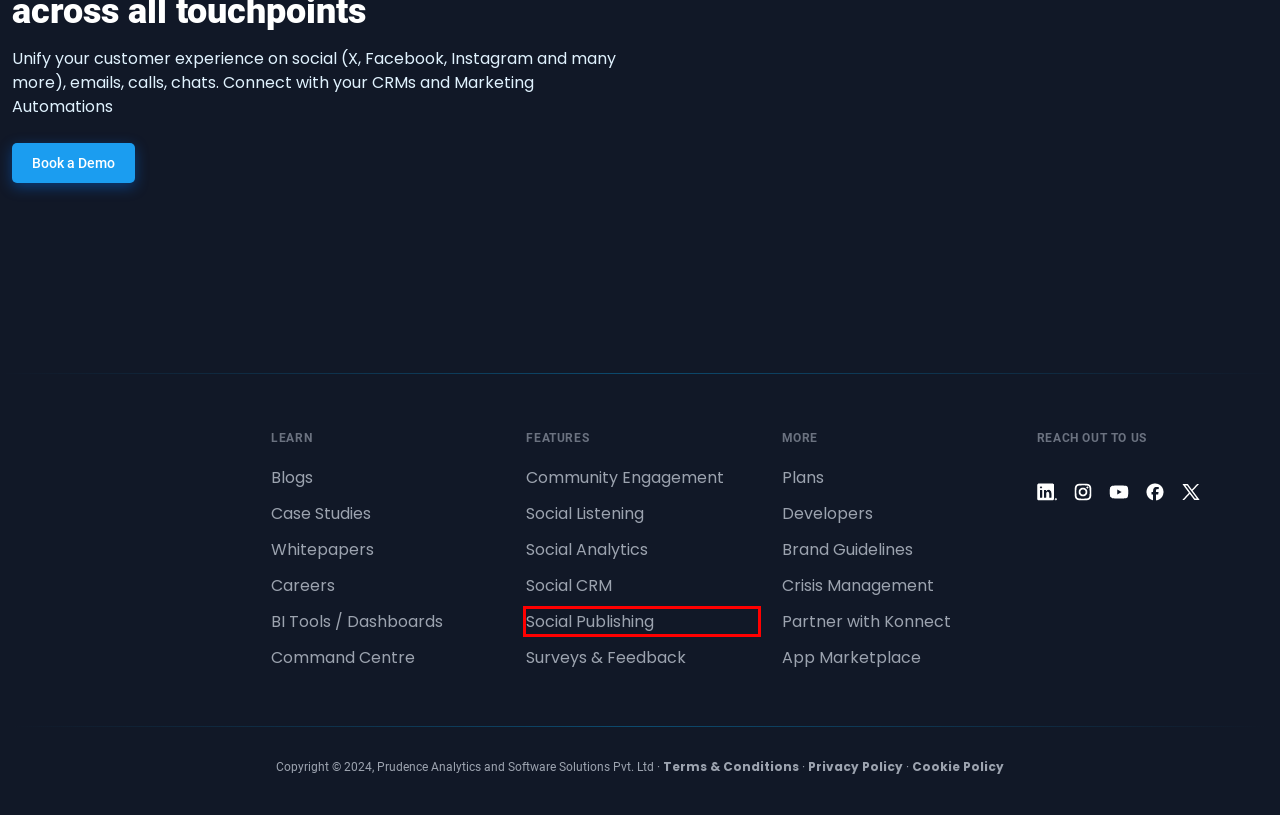Examine the screenshot of a webpage with a red bounding box around a UI element. Your task is to identify the webpage description that best corresponds to the new webpage after clicking the specified element. The given options are:
A. BI Tools and Dashboards - Konnect Insights - A unified customer experience management platform
B. Blogs - Konnect Insights - A unified customer experience management platform
C. Social Publishing - Konnect Insights - A unified customer experience management platform
D. Crisis Management - Konnect Insights - A unified customer experience management platform
E. Community Engagement - Konnect Insights - A unified customer experience management platform
F. Commond Center - Konnect Insights - A unified customer experience management platform
G. Terms and conditions - Konnect Insights
H. Survey & Feedback - Konnect Insights - A unified customer experience management platform

C